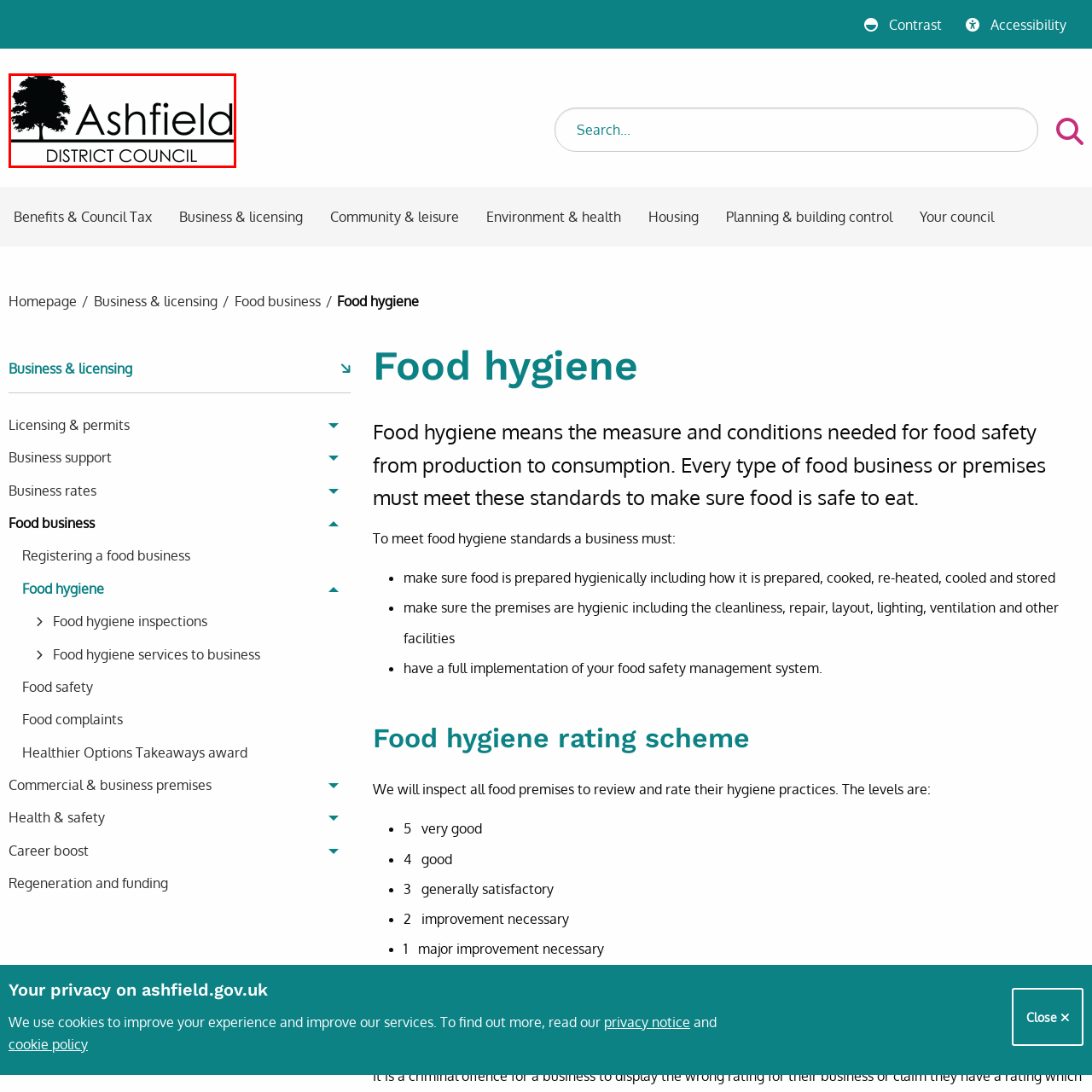Refer to the section enclosed in the red box, Where is the logo typically used? Please answer briefly with a single word or phrase.

Official documents, signage, and digital platforms